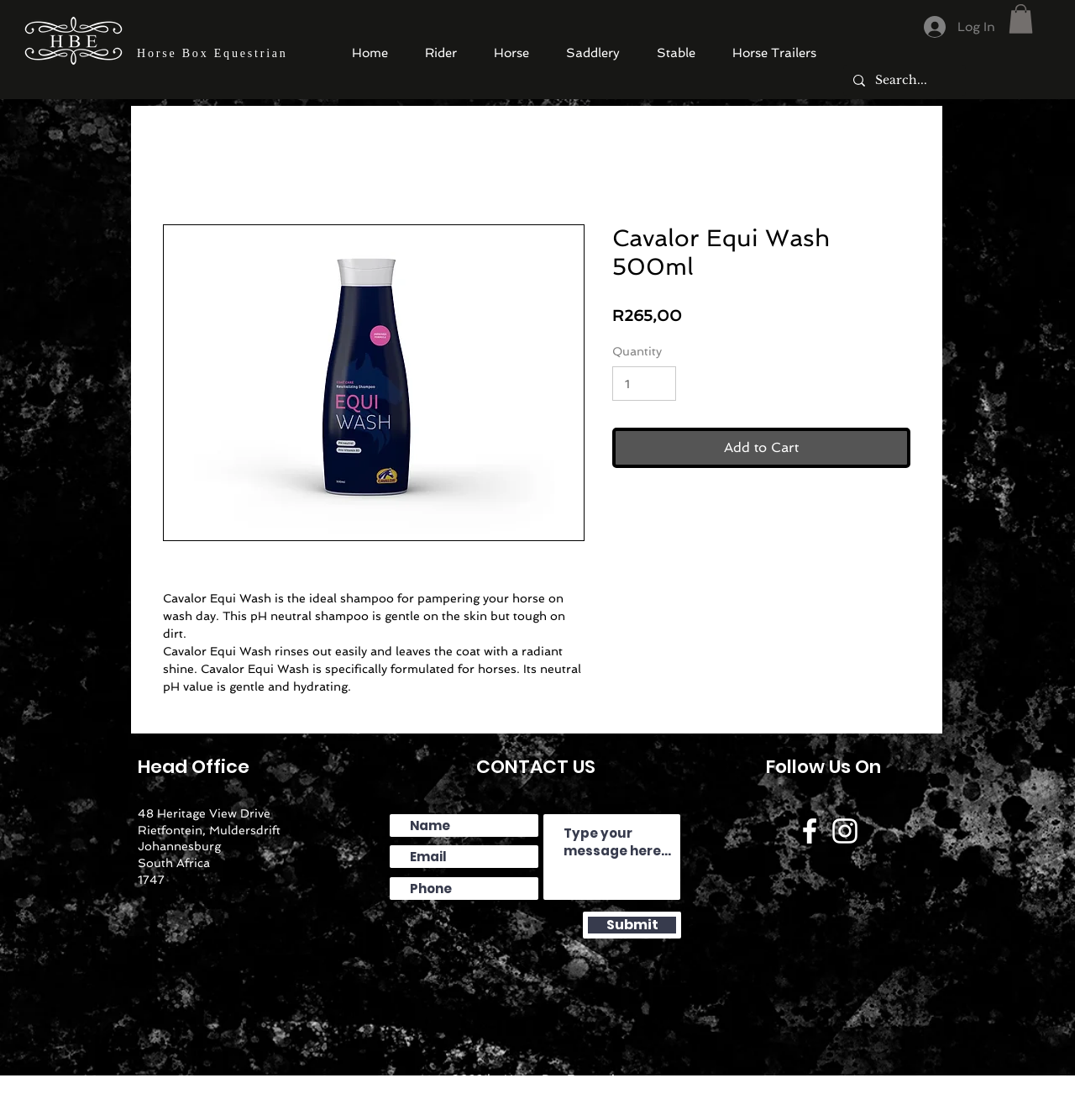Find the bounding box coordinates of the area that needs to be clicked in order to achieve the following instruction: "Click the Log In button". The coordinates should be specified as four float numbers between 0 and 1, i.e., [left, top, right, bottom].

[0.848, 0.01, 0.912, 0.038]